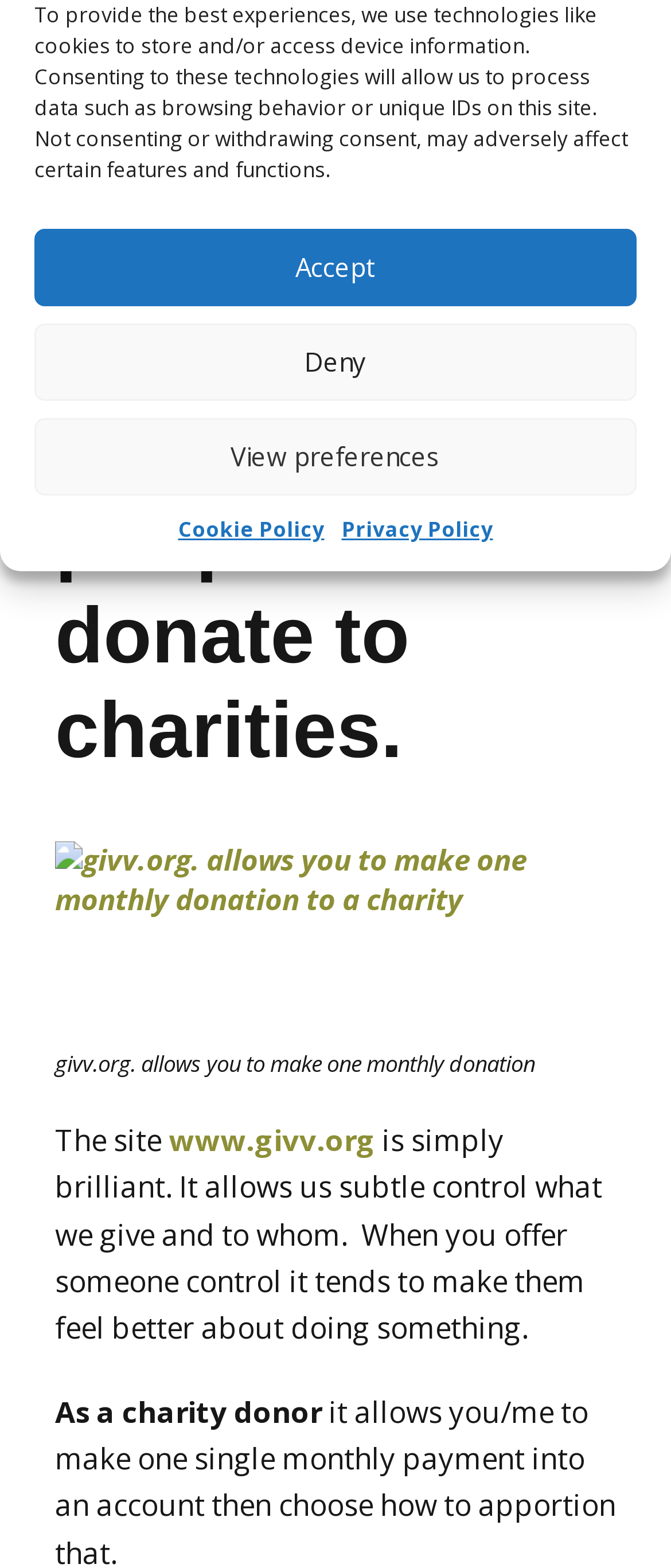Determine the bounding box for the described UI element: "Cookie Policy".

[0.265, 0.327, 0.483, 0.348]